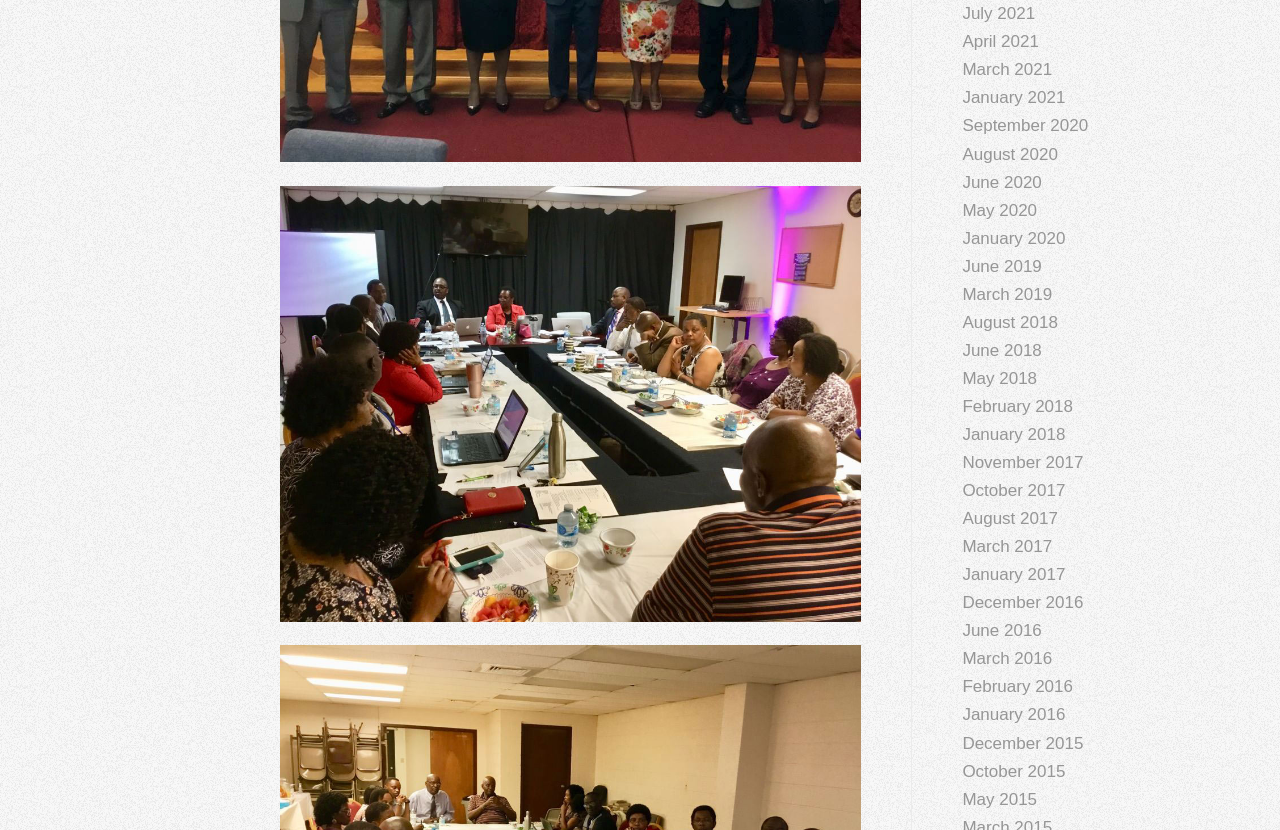How many months are listed for the year 2017?
Give a detailed response to the question by analyzing the screenshot.

I counted the number of links for the year 2017 and found that there are three links: November 2017, October 2017, and August 2017.